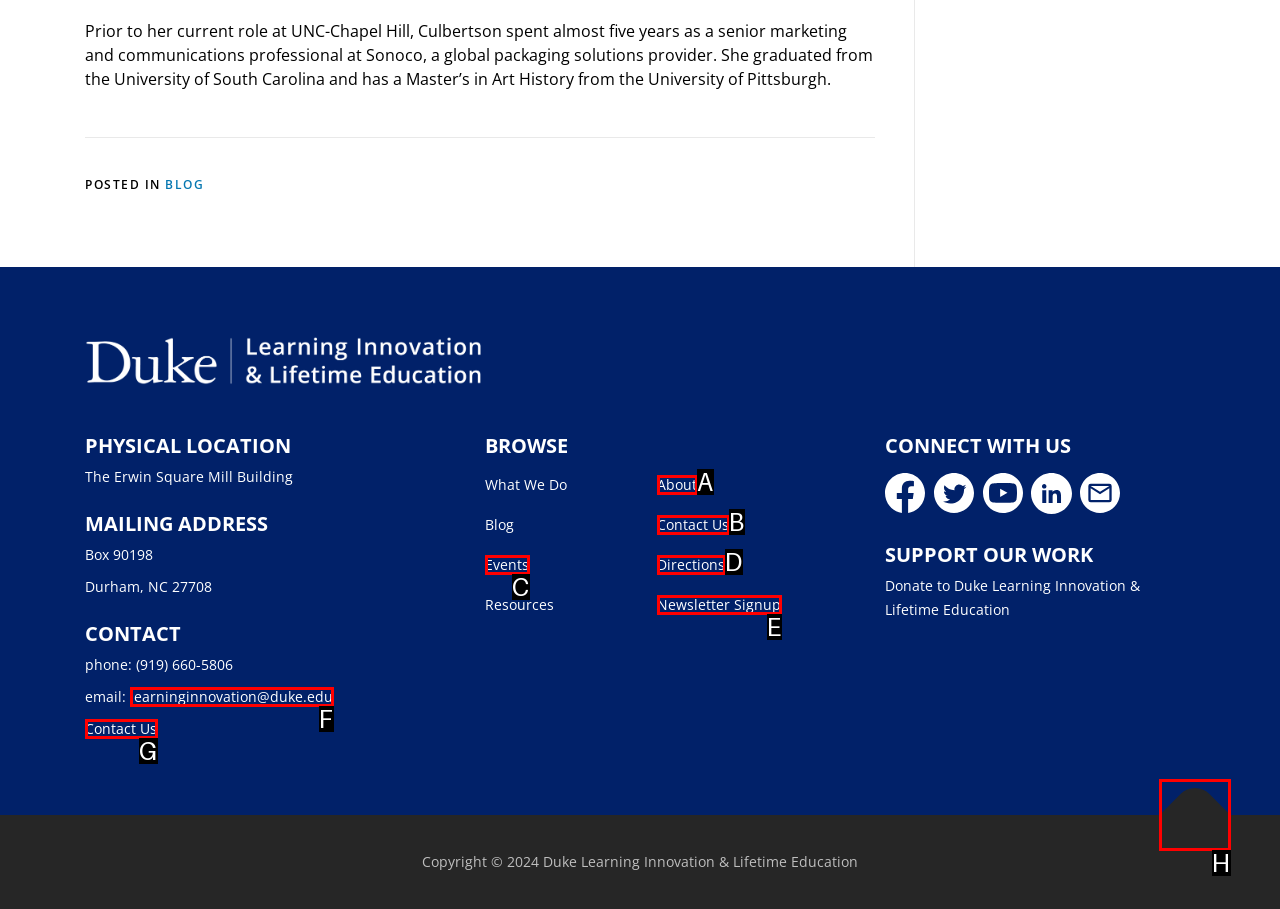Tell me which one HTML element best matches the description: Contact Us
Answer with the option's letter from the given choices directly.

B